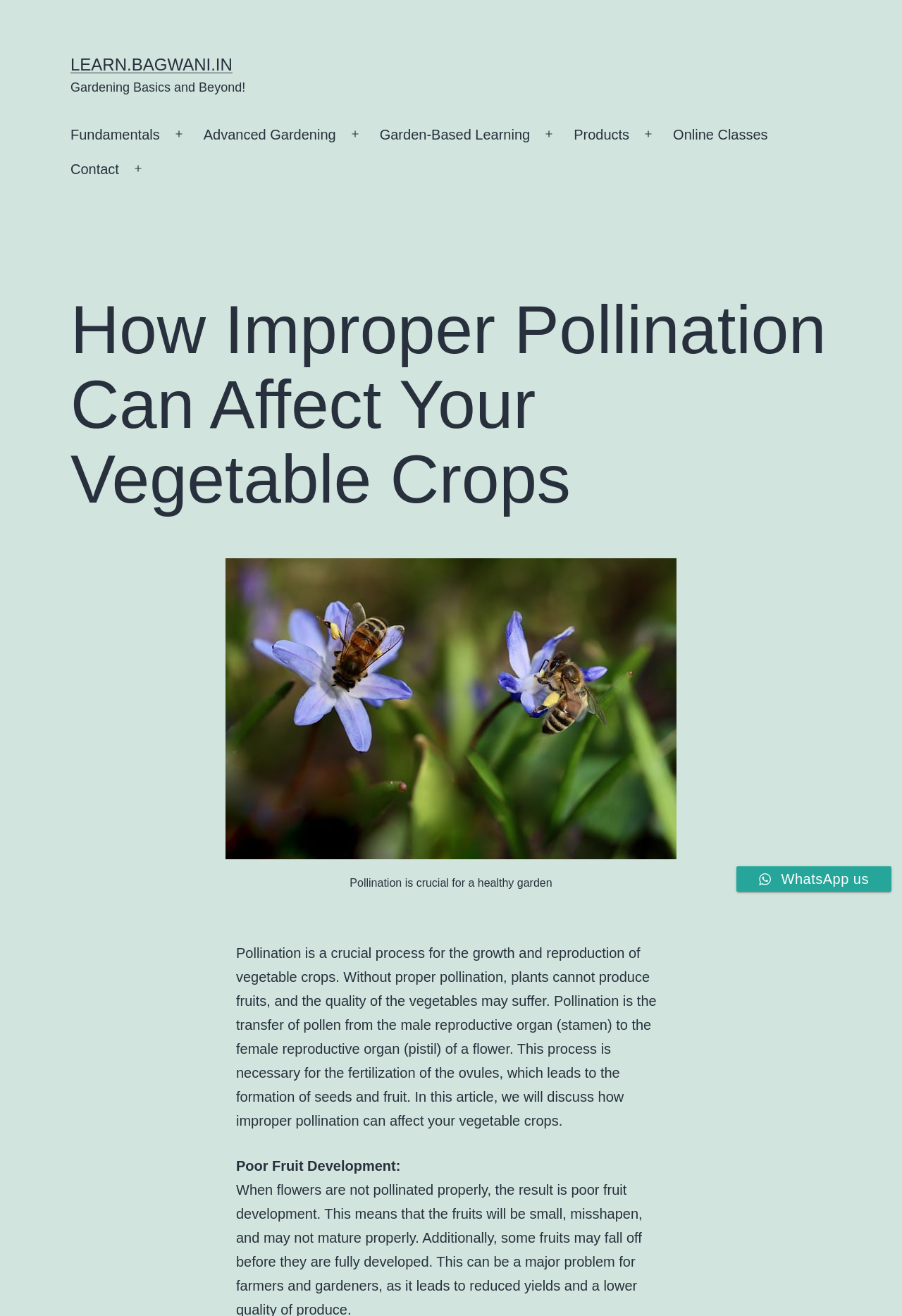What is one effect of poor pollination?
Could you answer the question in a detailed manner, providing as much information as possible?

The webpage mentions 'Poor Fruit Development' as one of the consequences of improper pollination, indicating that poor pollination can lead to poor fruit development.